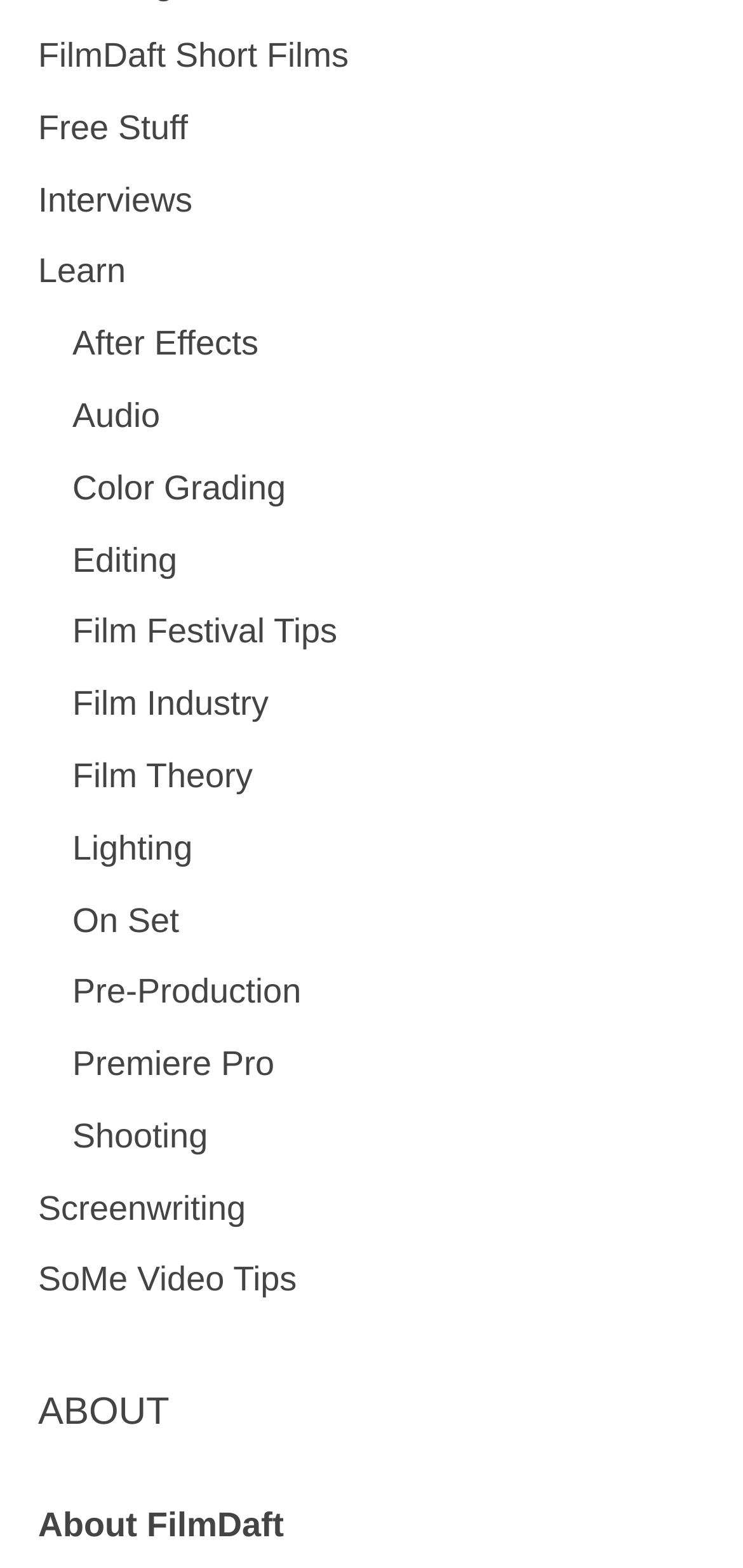Identify the bounding box coordinates of the area that should be clicked in order to complete the given instruction: "Read about Nick Zinner's background information". The bounding box coordinates should be four float numbers between 0 and 1, i.e., [left, top, right, bottom].

None